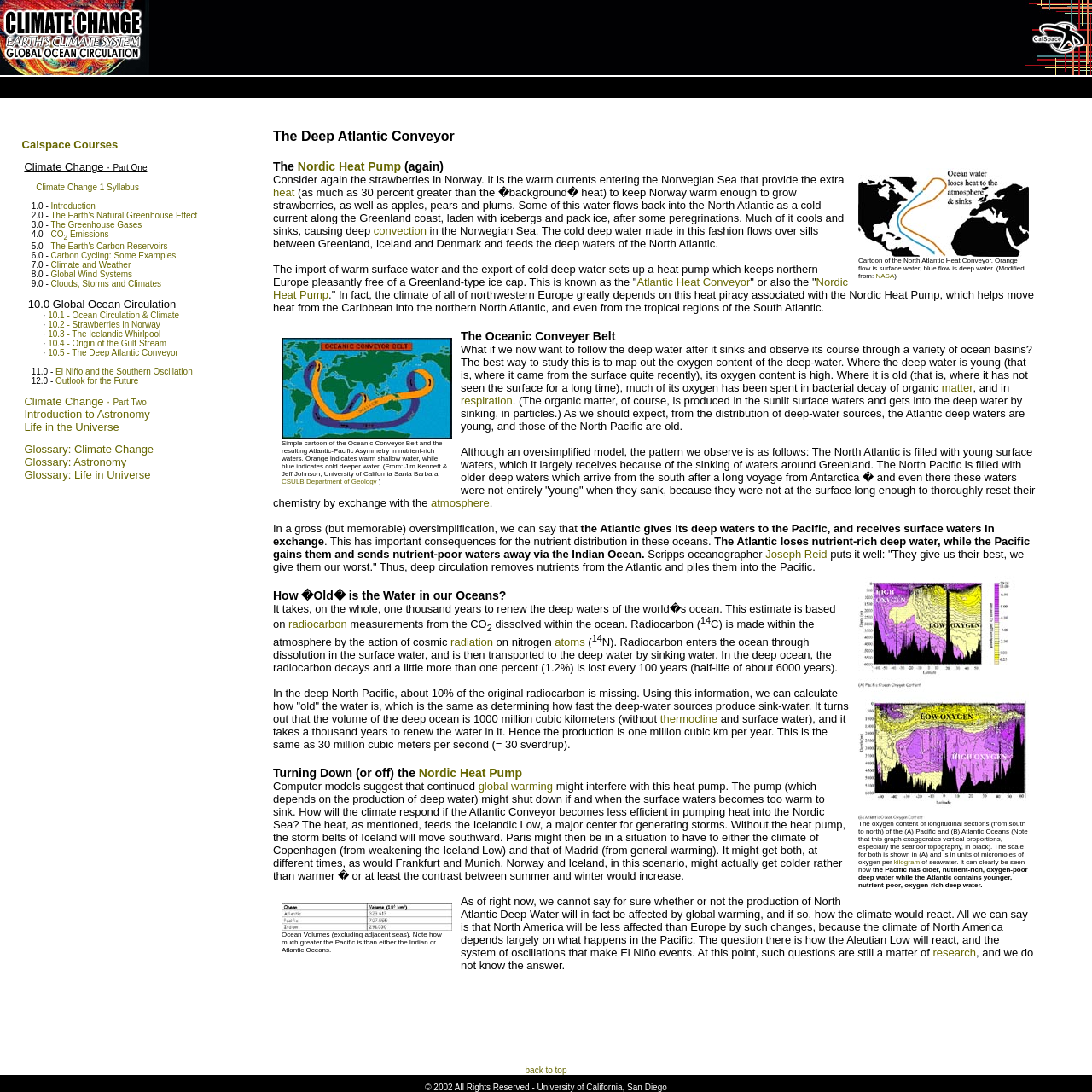Please find the bounding box coordinates of the element that must be clicked to perform the given instruction: "view the cartoon of the North Atlantic Heat Conveyor". The coordinates should be four float numbers from 0 to 1, i.e., [left, top, right, bottom].

[0.778, 0.146, 0.95, 0.264]